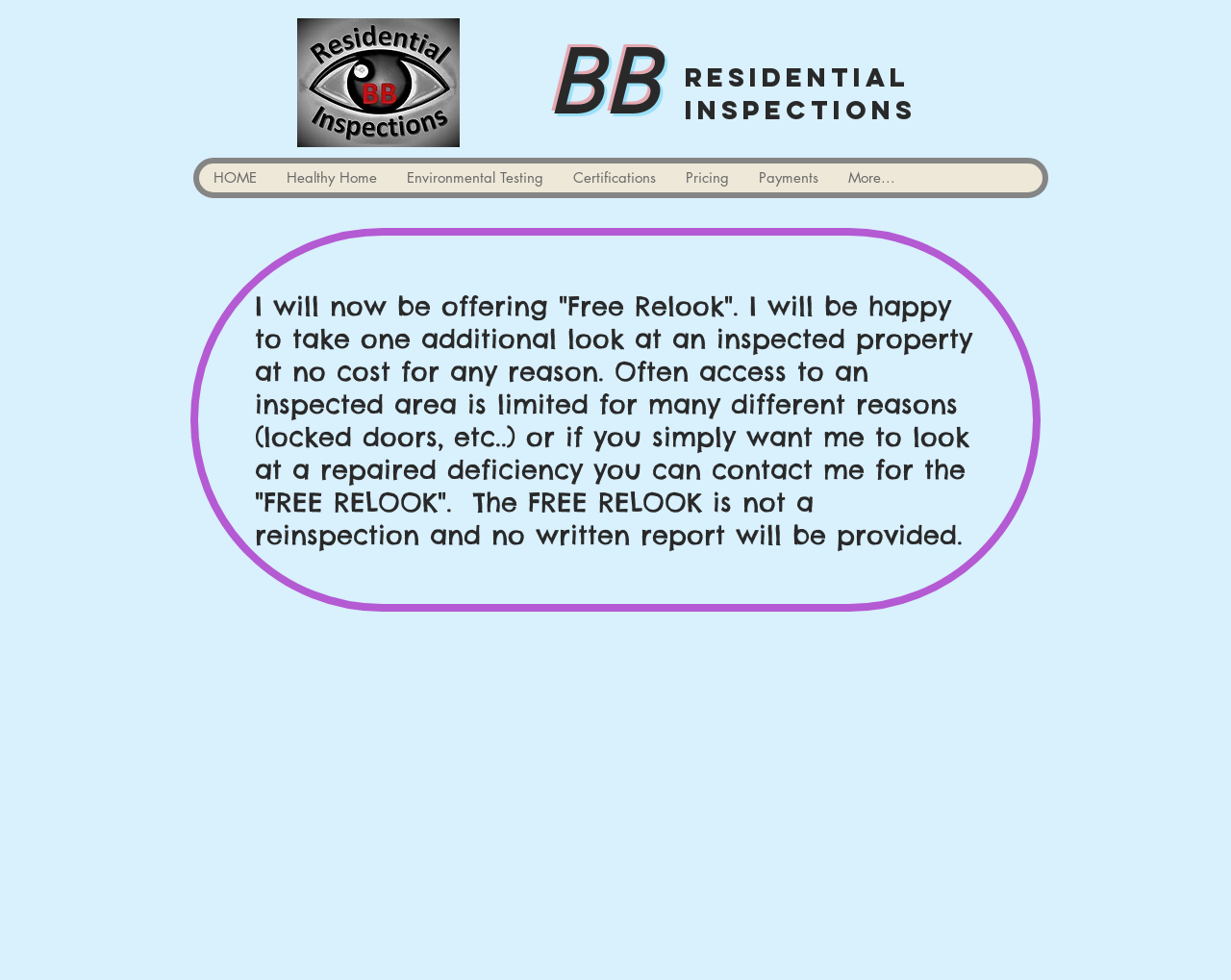Based on the image, please elaborate on the answer to the following question:
What is the main service offered?

Based on the webpage, the main service offered is Residential Inspections, which can be inferred from the heading 'RESIDENTIAL INSPECTIONS' and the content of the main section, which mentions 'Free Relook' for inspected properties.